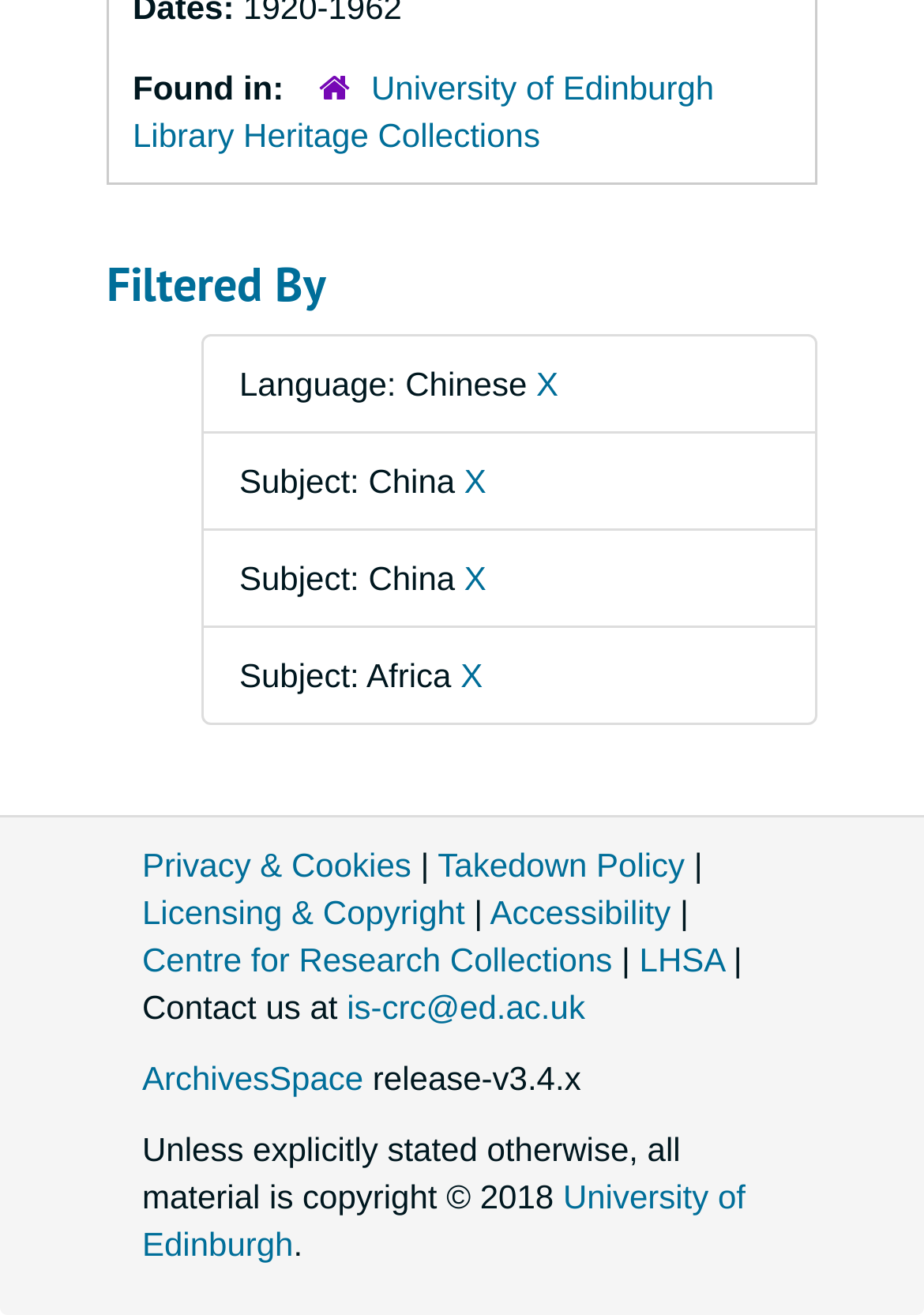Provide your answer in a single word or phrase: 
What is the name of the library?

University of Edinburgh Library